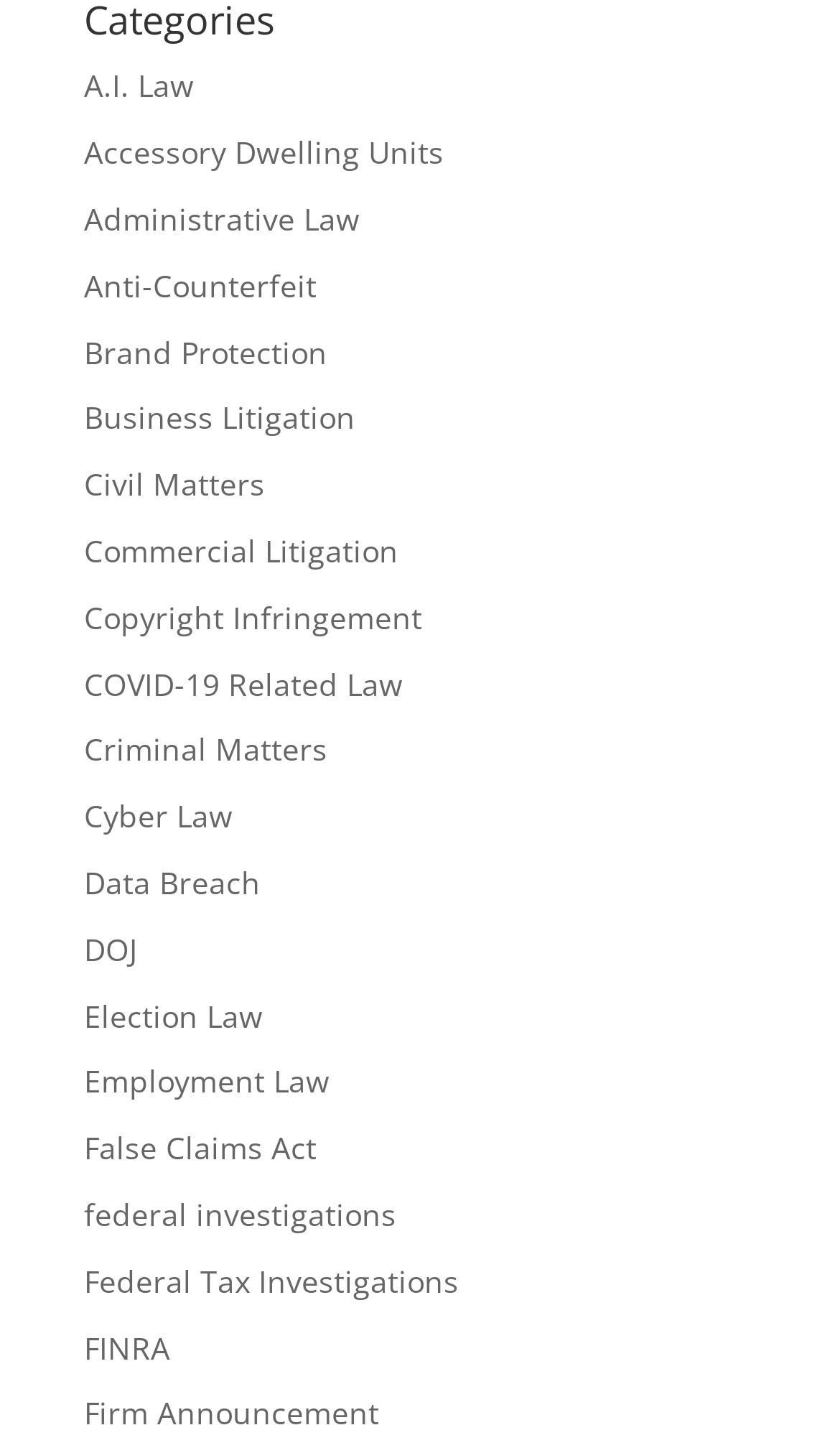Please provide a comprehensive answer to the question based on the screenshot: Are all categories related to law?

I examined all the links under the 'Categories' heading, and they all seem to be related to law, such as 'A.I. Law', 'Administrative Law', 'Employment Law', and so on, which suggests that all categories are related to law.